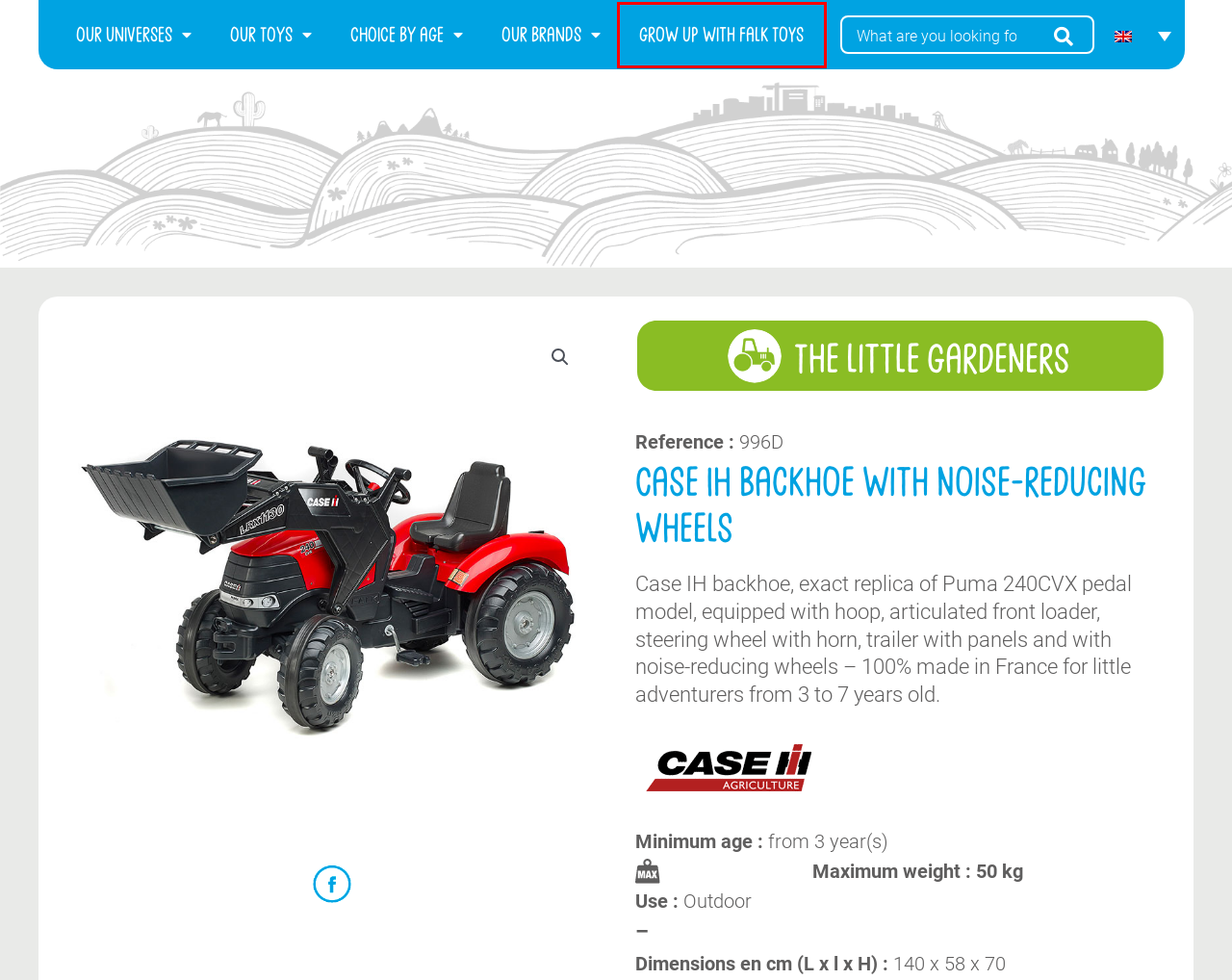Look at the screenshot of a webpage where a red bounding box surrounds a UI element. Your task is to select the best-matching webpage description for the new webpage after you click the element within the bounding box. The available options are:
A. Made in France children tractors | FALK - Toys that rolls
B. The little gardeners - Children's toys | FALK - Toys that rolls
C. Backhoe | FALK - Toys that rolls
D. 1-3 years - Children's toys | FALK - Toys that rolls
E. Legal notices | FALK - Toys that rolls
F. The little builders - Children's toys | FALK - Toys that rolls
G. Distributors in Europe and around the world | FALK - Toys that rolls
H. Grow well with Falk Toys | FALK - Toys that rolls

H